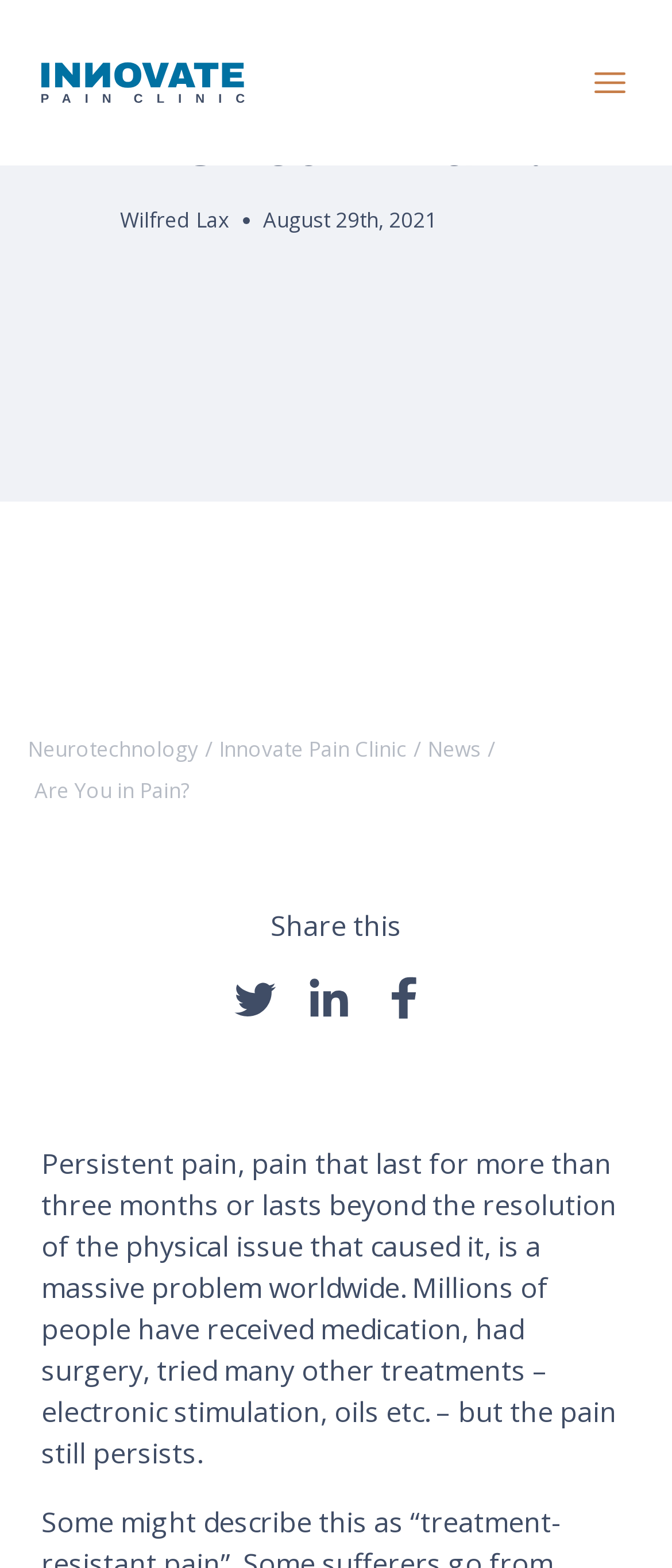Please locate the bounding box coordinates of the element that should be clicked to complete the given instruction: "Open main menu".

[0.856, 0.031, 0.959, 0.075]